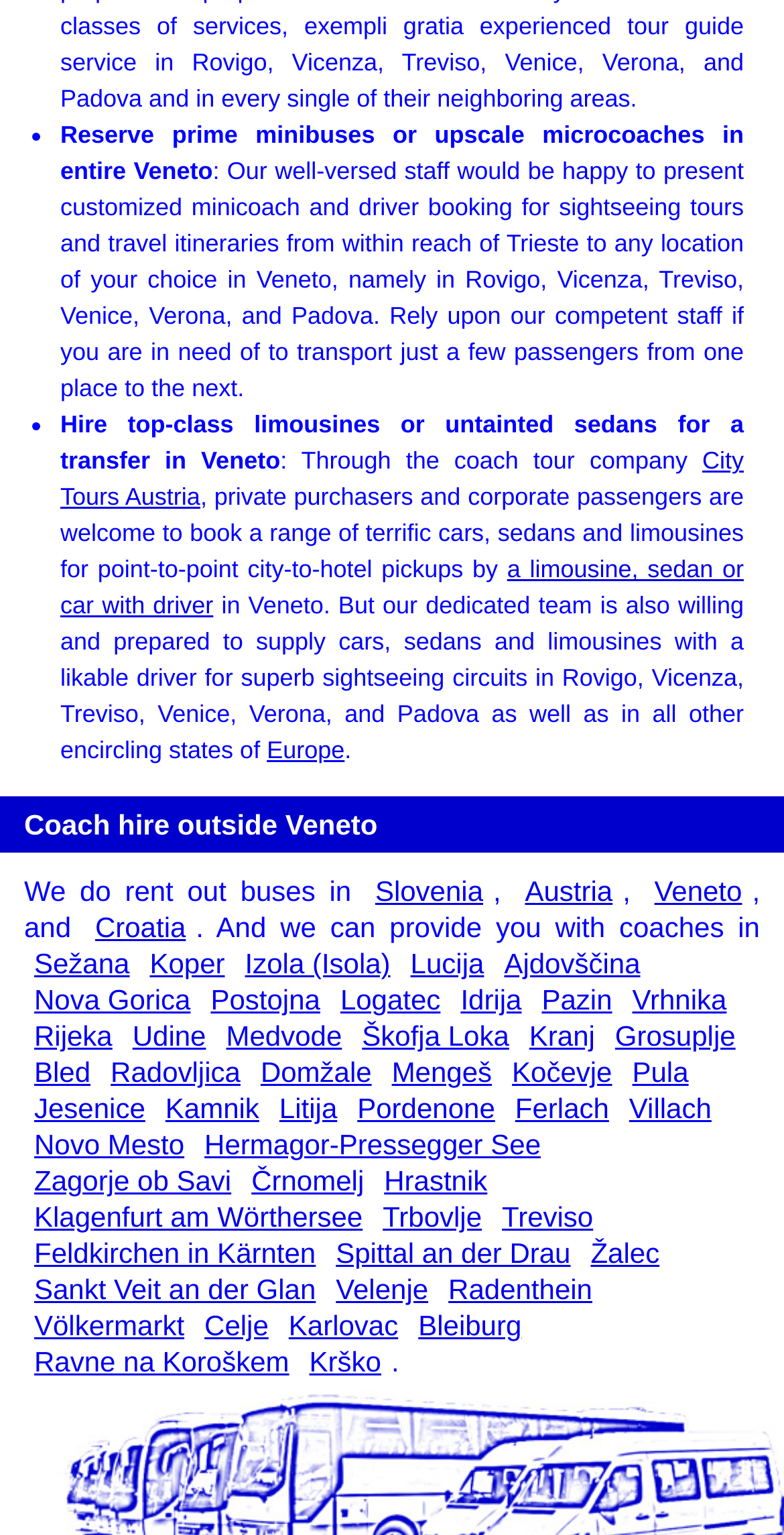Could you highlight the region that needs to be clicked to execute the instruction: "Rent a bus in Slovenia"?

[0.479, 0.569, 0.616, 0.592]